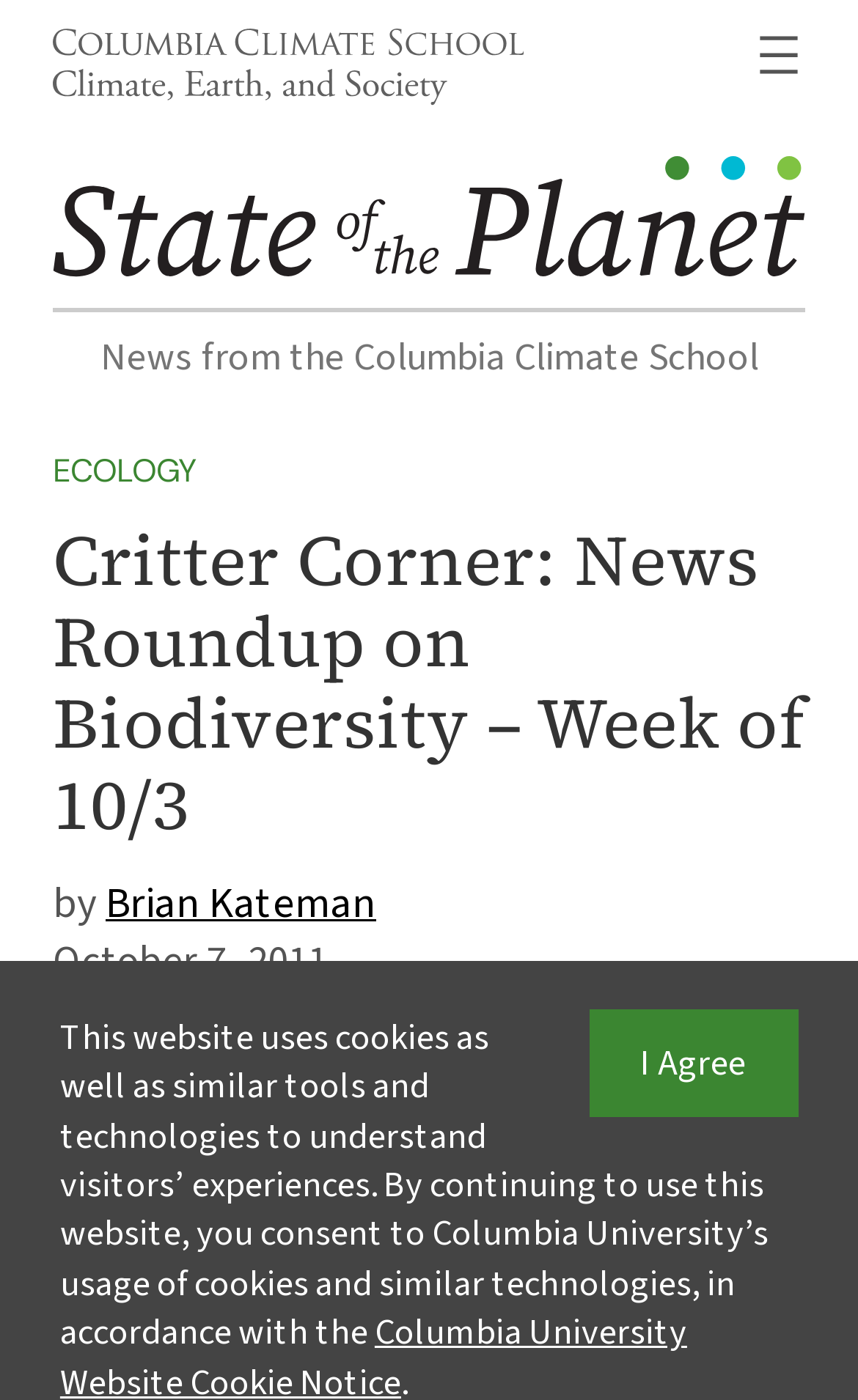What is the name of the institute mentioned in the webpage?
Refer to the image and give a detailed answer to the question.

I found the answer by looking at the link element with the text 'Australian Regenerative Medicine Institute at Monash University' which is located in the middle of the webpage.